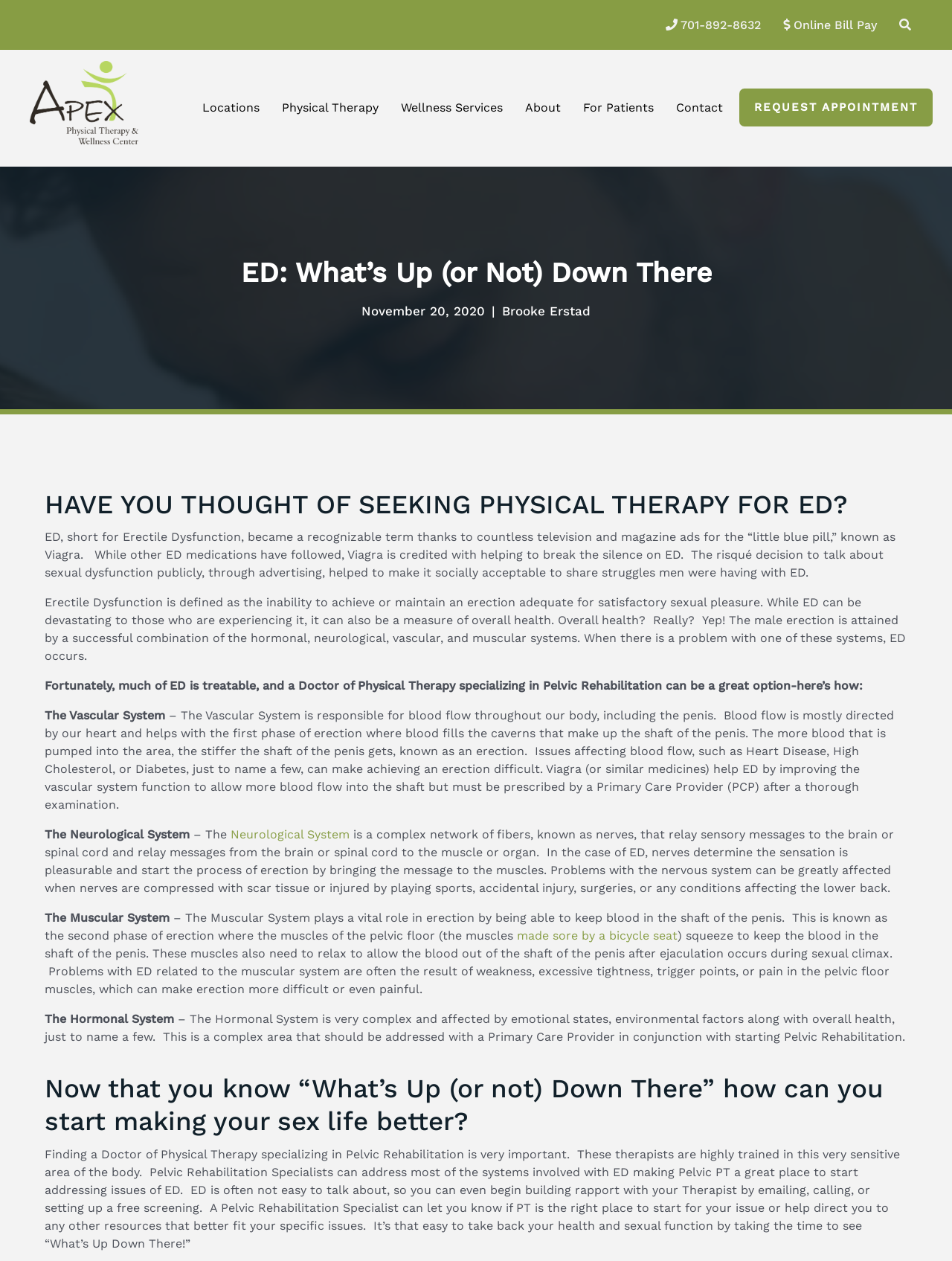What is the phone number on the top right corner?
Using the image as a reference, deliver a detailed and thorough answer to the question.

I found the phone number by looking at the top right corner of the webpage, where I saw a link with the text ' 701-892-8632' and a bounding box coordinate of [0.691, 0.009, 0.807, 0.031].